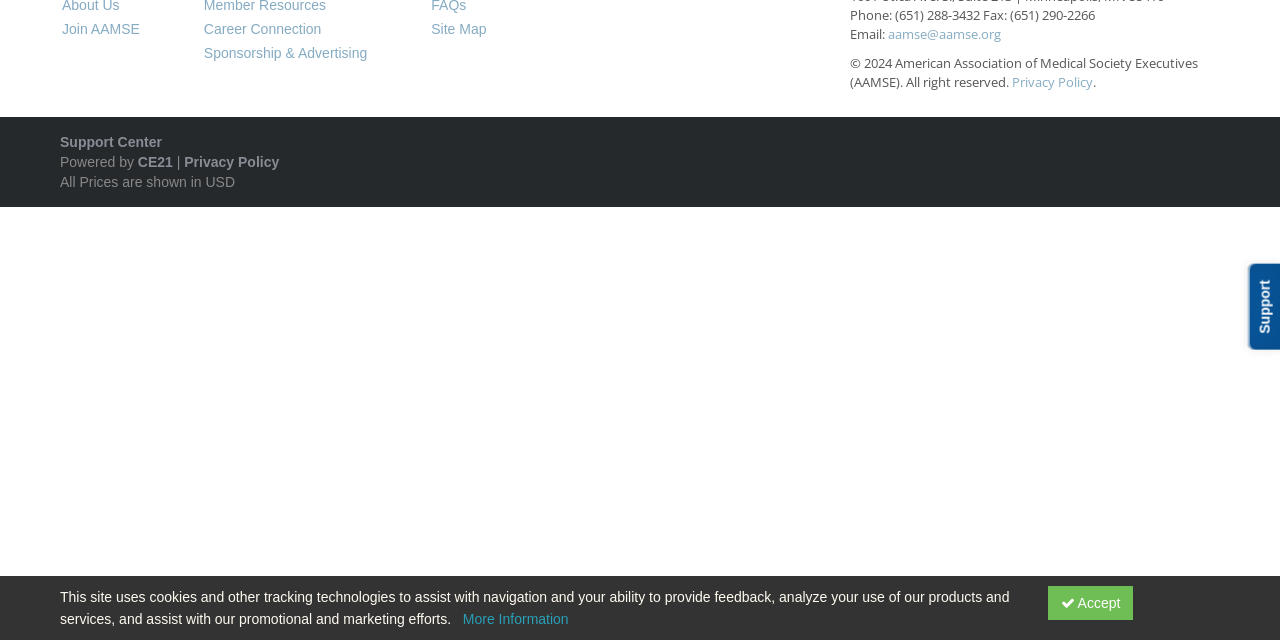Locate the UI element described by Sponsorship & Advertising in the provided webpage screenshot. Return the bounding box coordinates in the format (top-left x, top-left y, bottom-right x, bottom-right y), ensuring all values are between 0 and 1.

[0.159, 0.071, 0.287, 0.096]